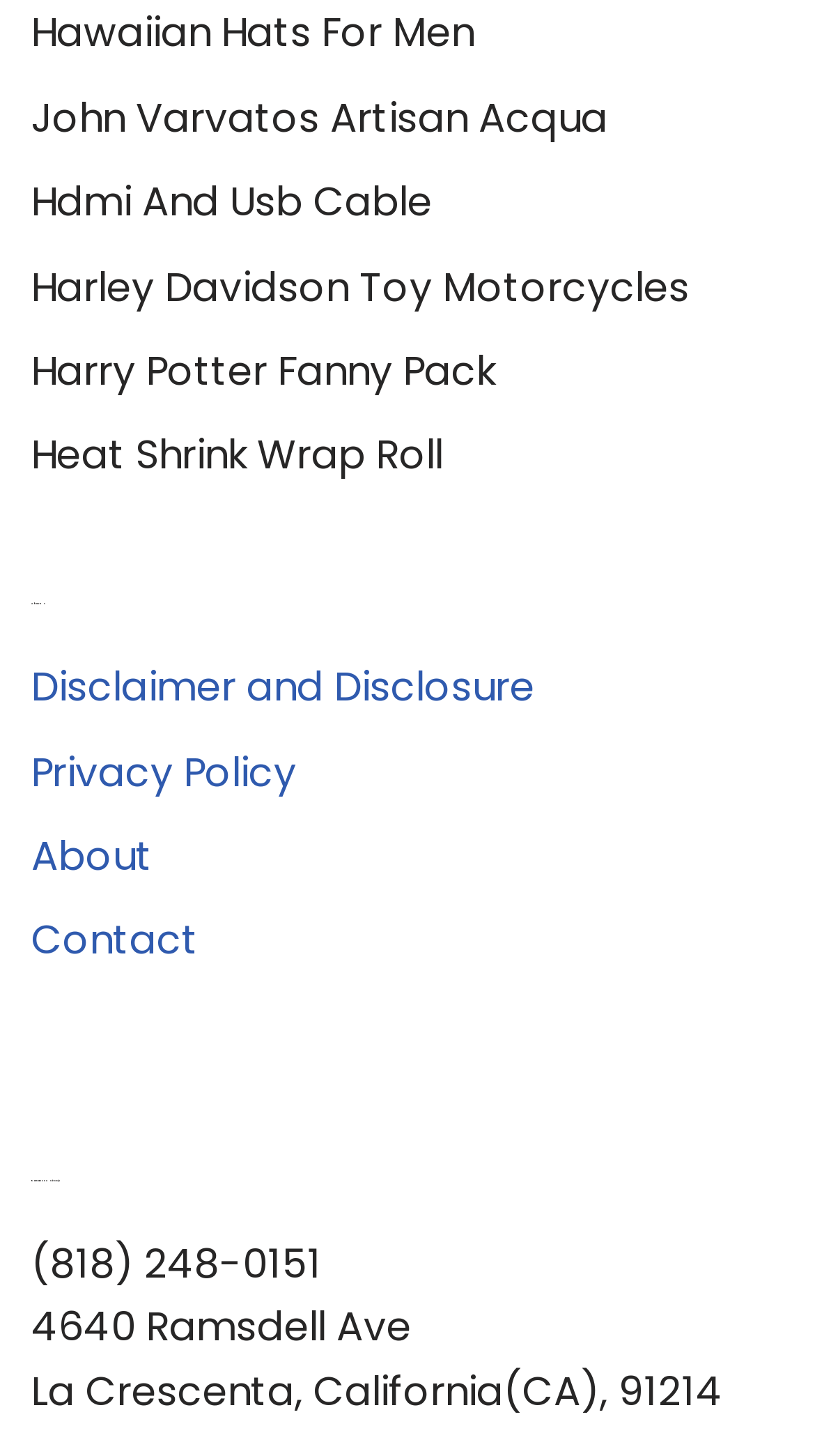Please study the image and answer the question comprehensively:
What is the city and state of the location?

I found the answer by looking at the static text element with the bounding box coordinates [0.038, 0.936, 0.887, 0.975], which contains the city and state 'La Crescenta, California(CA)'.